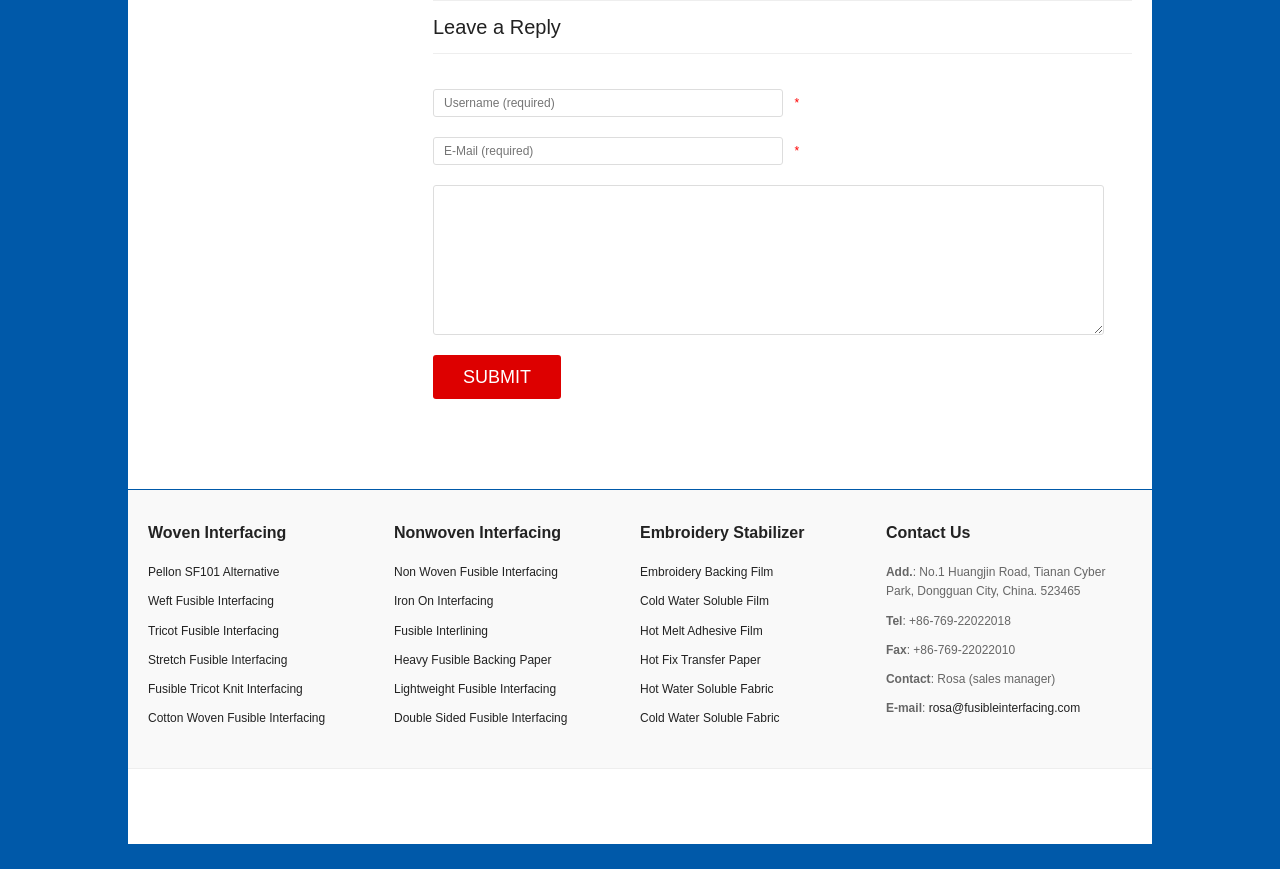Specify the bounding box coordinates of the area that needs to be clicked to achieve the following instruction: "Click SUBMIT".

[0.338, 0.408, 0.438, 0.459]